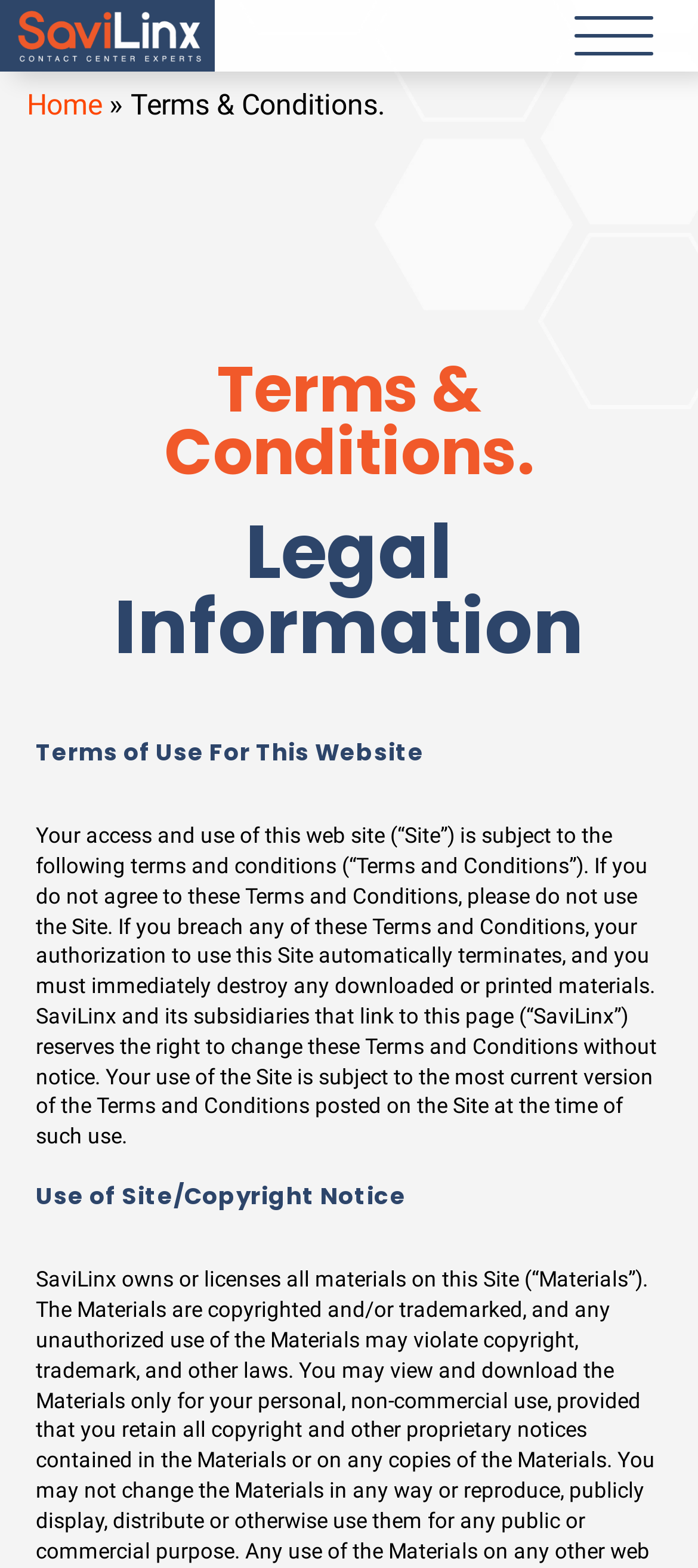What is the relationship between SaviLinx and its subsidiaries?
Offer a detailed and exhaustive answer to the question.

The text on the webpage mentions that SaviLinx and its subsidiaries that link to this page are referred to as 'SaviLinx'. This implies that the subsidiaries are connected to SaviLinx and are subject to the same terms and conditions as the main website.